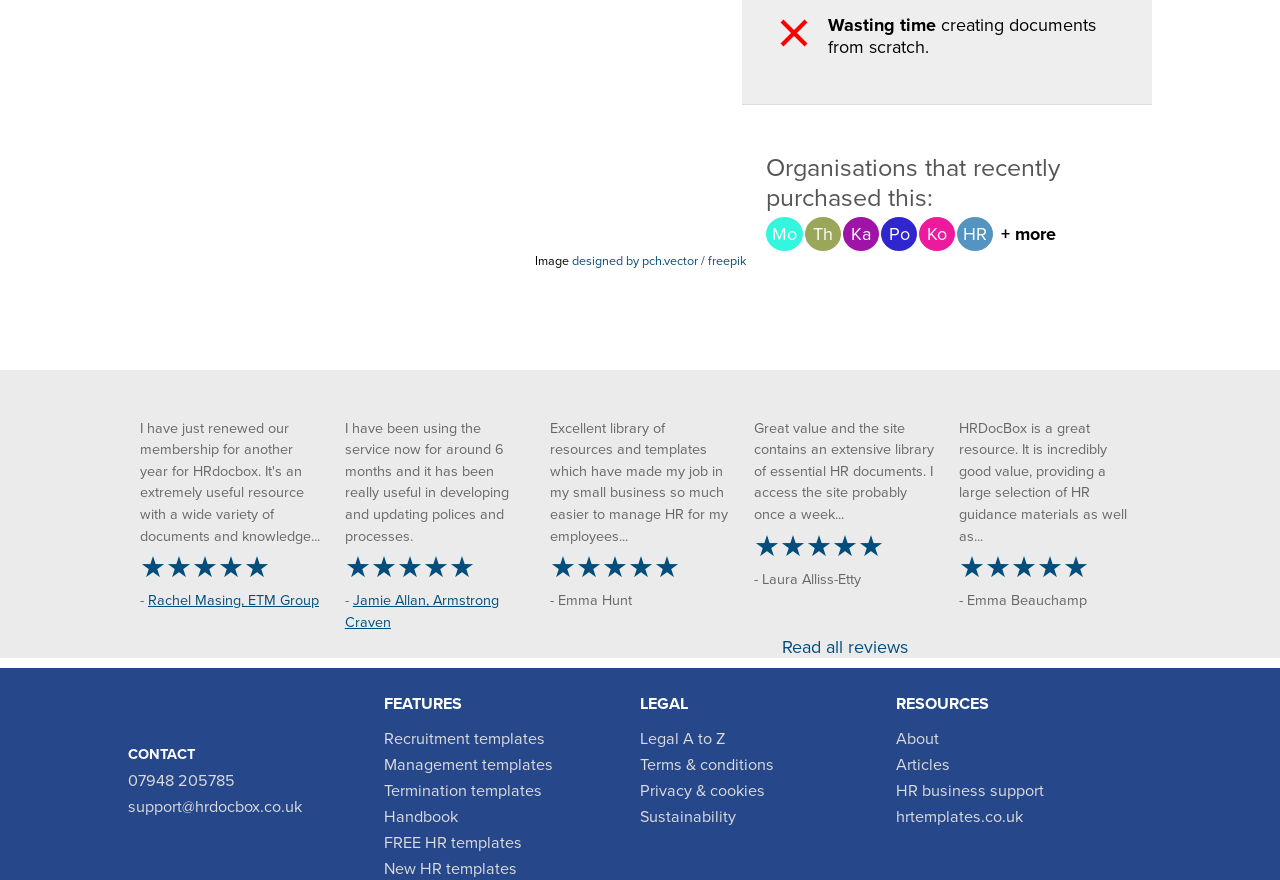Please identify the coordinates of the bounding box that should be clicked to fulfill this instruction: "Follow us on Twitter".

[0.1, 0.972, 0.122, 0.994]